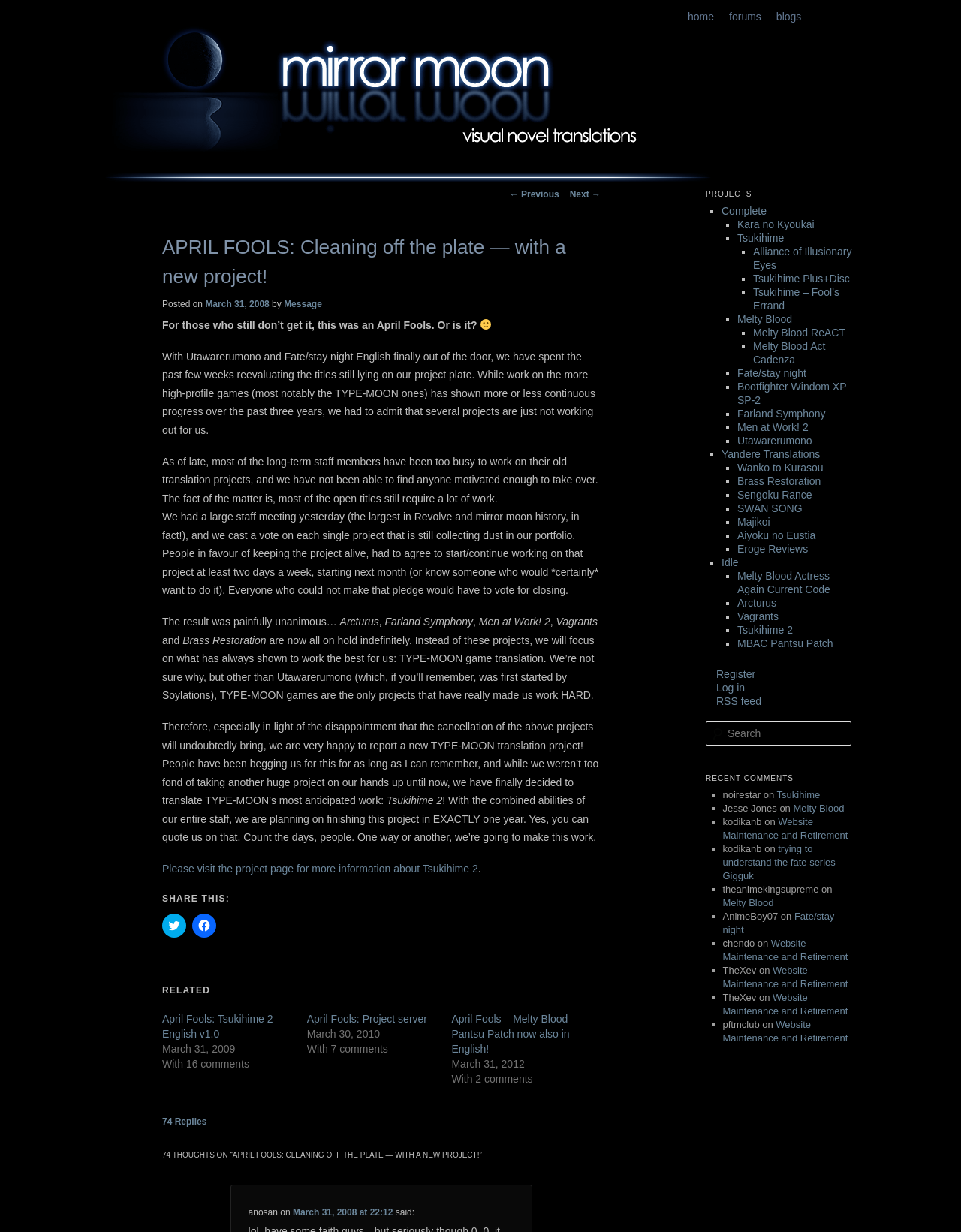Look at the image and answer the question in detail:
What is the title of the article?

The title of the article can be found in the heading element with the text 'APRIL FOOLS: Cleaning off the plate — with a new project!' which is located at the top of the article section.